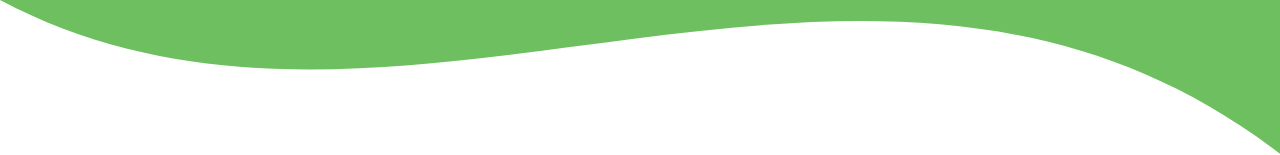Respond to the question below with a single word or phrase:
What city is the moving service for?

New York City